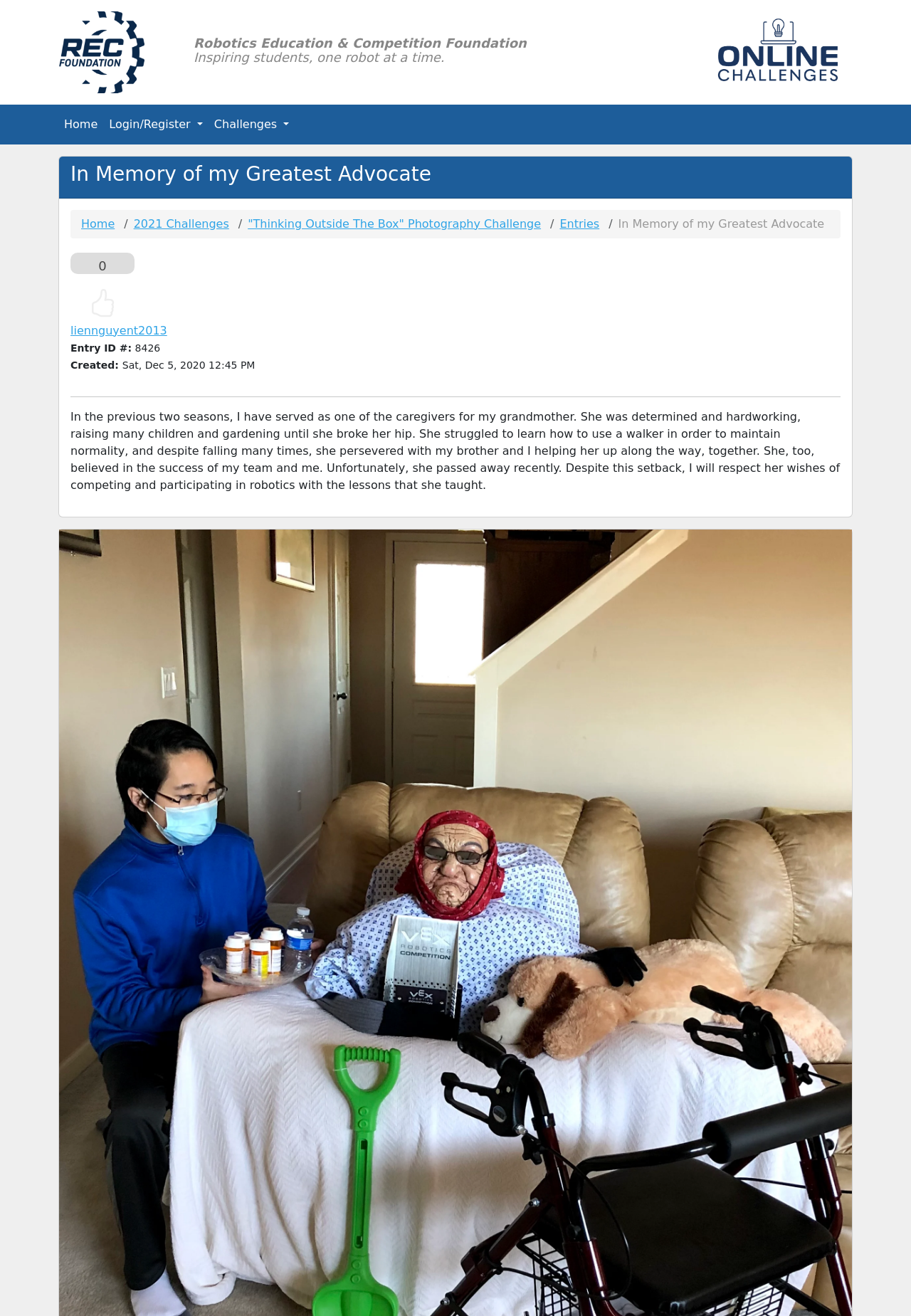When was the entry created?
Respond with a short answer, either a single word or a phrase, based on the image.

Sat, Dec 5, 2020 12:45 PM